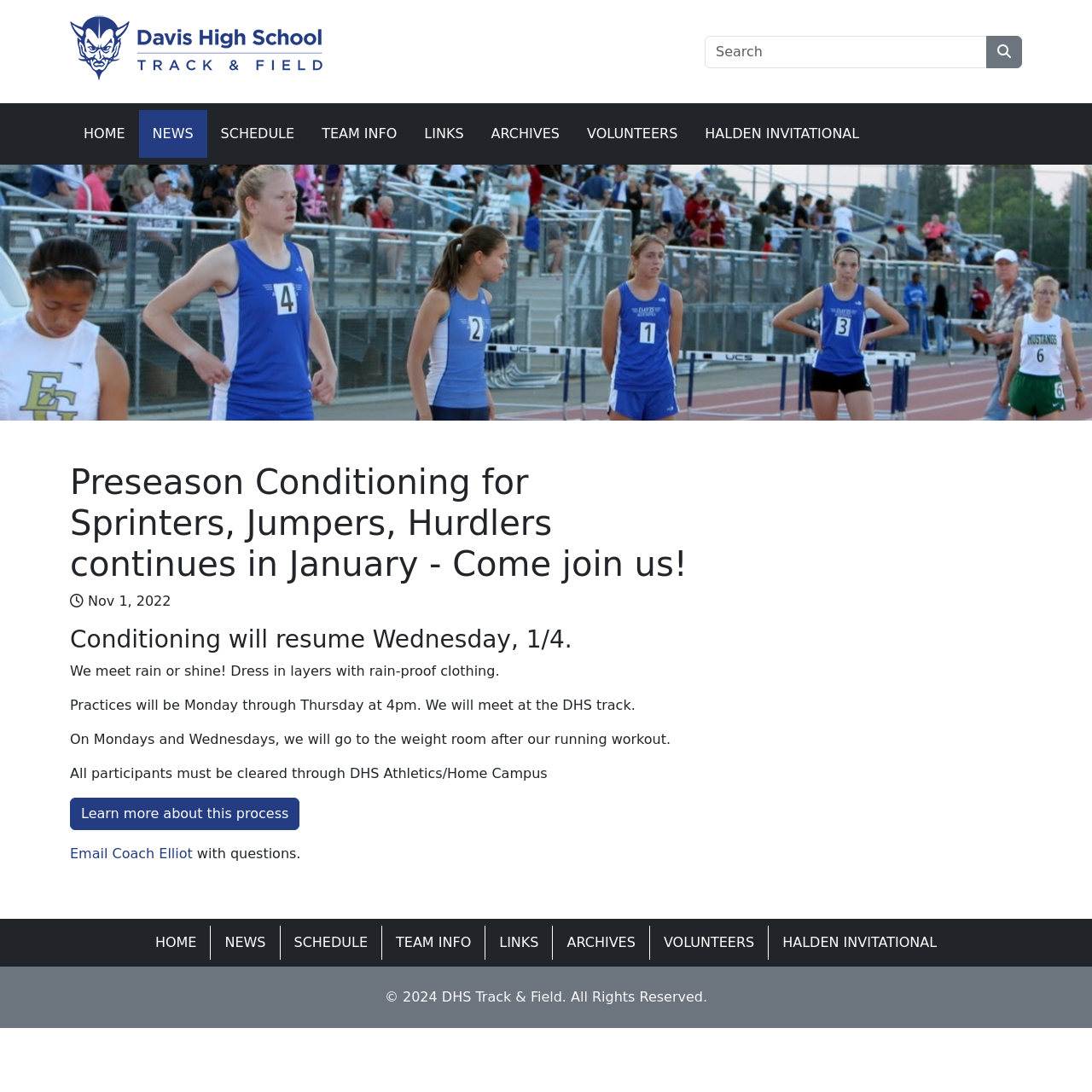Can you provide the bounding box coordinates for the element that should be clicked to implement the instruction: "Search for something"?

[0.645, 0.032, 0.904, 0.062]